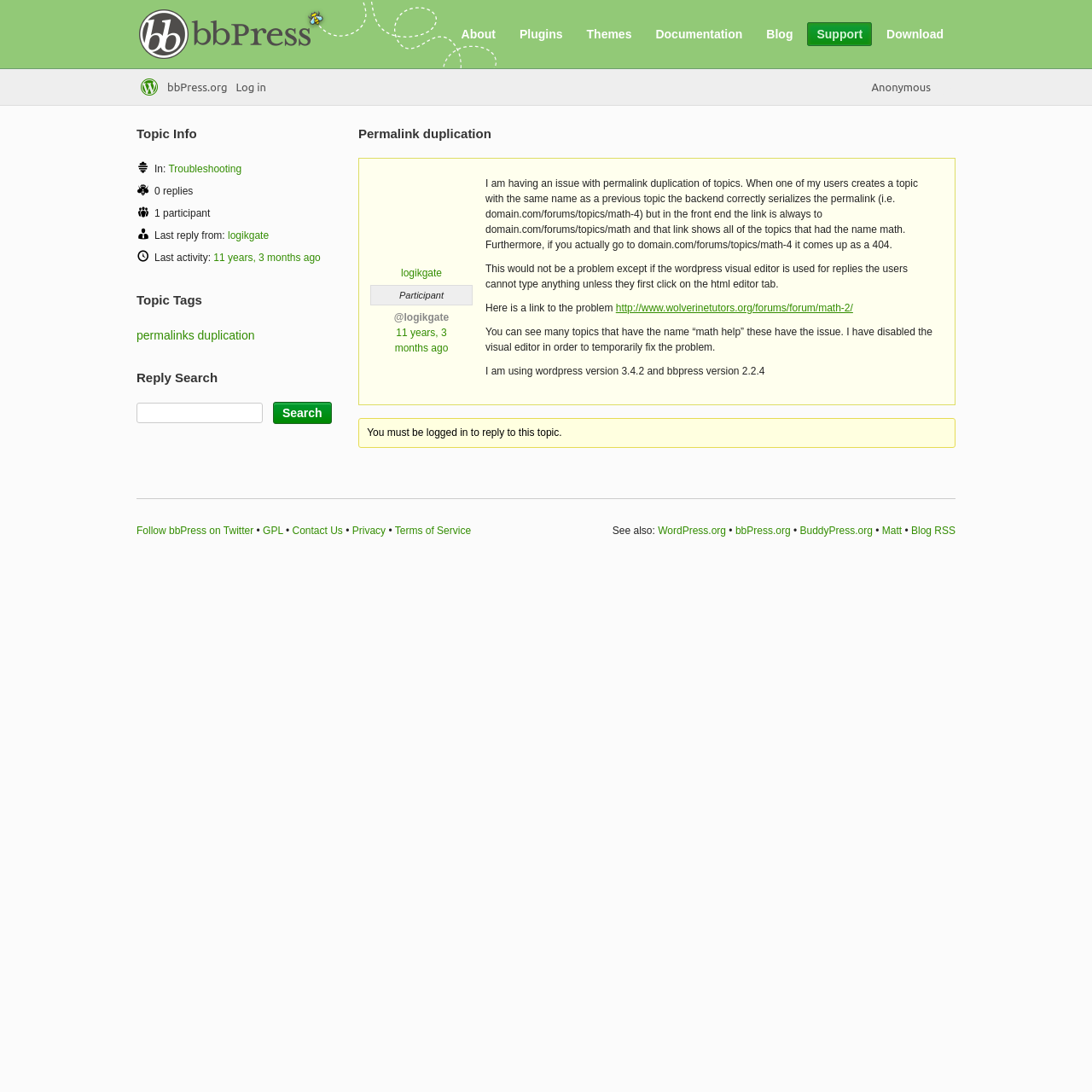Specify the bounding box coordinates of the area that needs to be clicked to achieve the following instruction: "Search for a topic".

[0.125, 0.369, 0.241, 0.388]